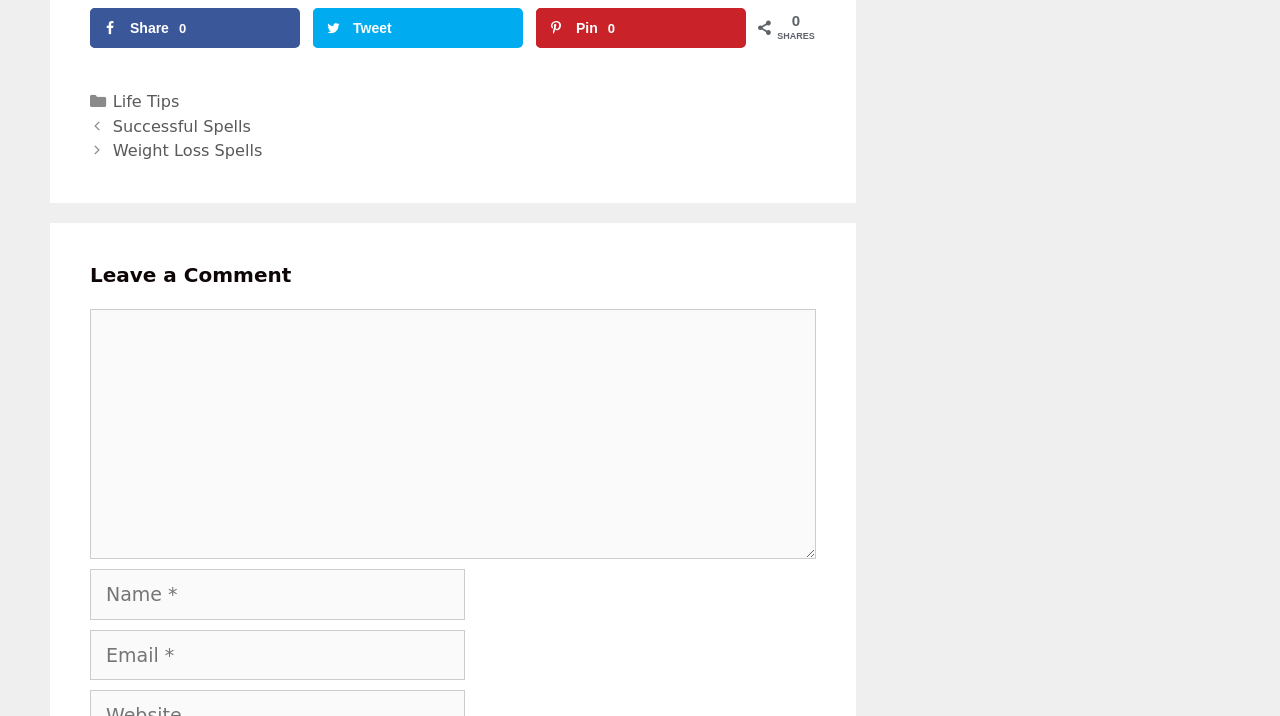What is the purpose of the textbox at the bottom?
Using the information from the image, answer the question thoroughly.

The purpose of the textbox at the bottom is to 'Leave a comment' because it is labeled as 'Comment' and is required, and it is located under the 'Leave a Comment' heading.